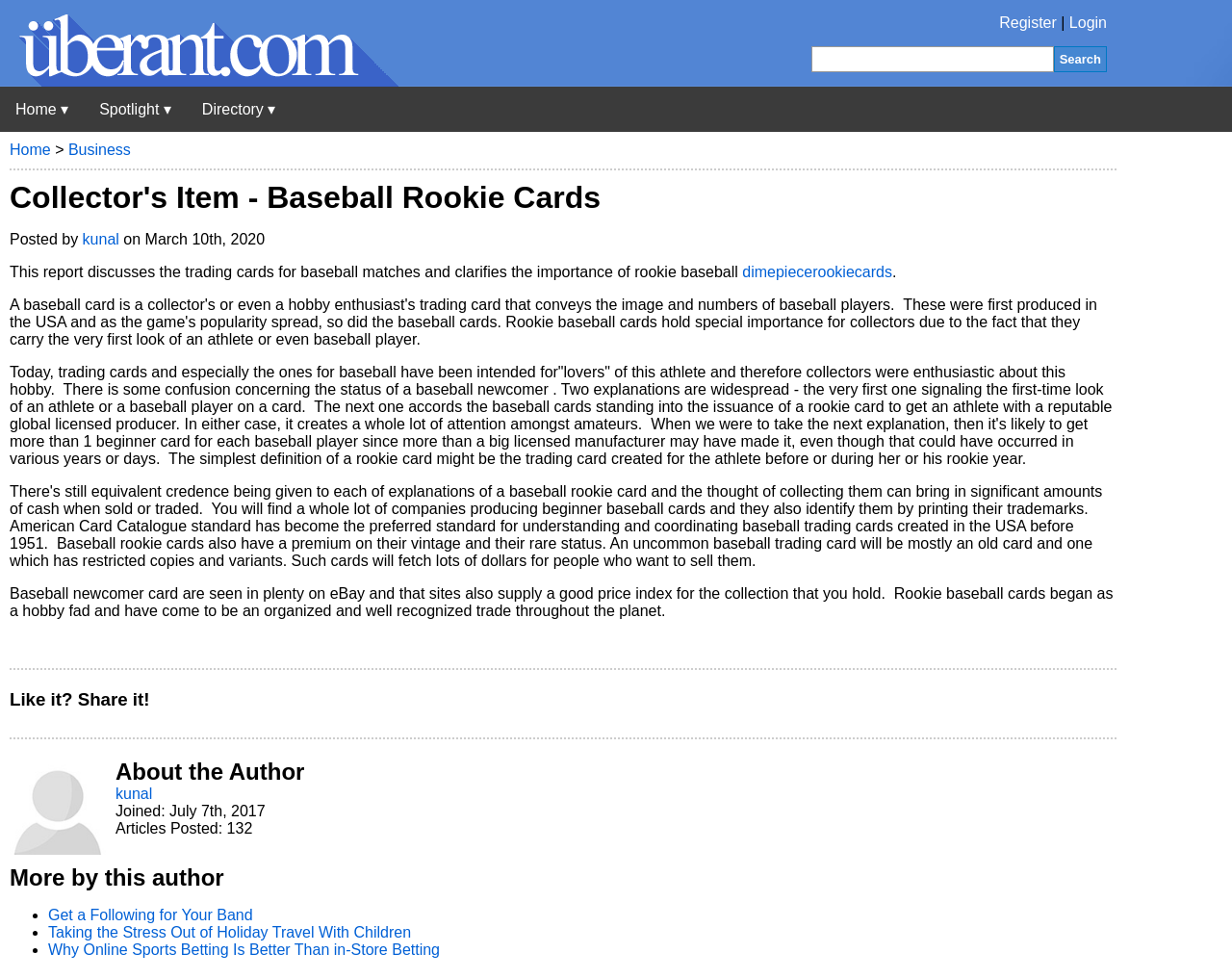Provide the bounding box for the UI element matching this description: "Register".

[0.811, 0.015, 0.858, 0.031]